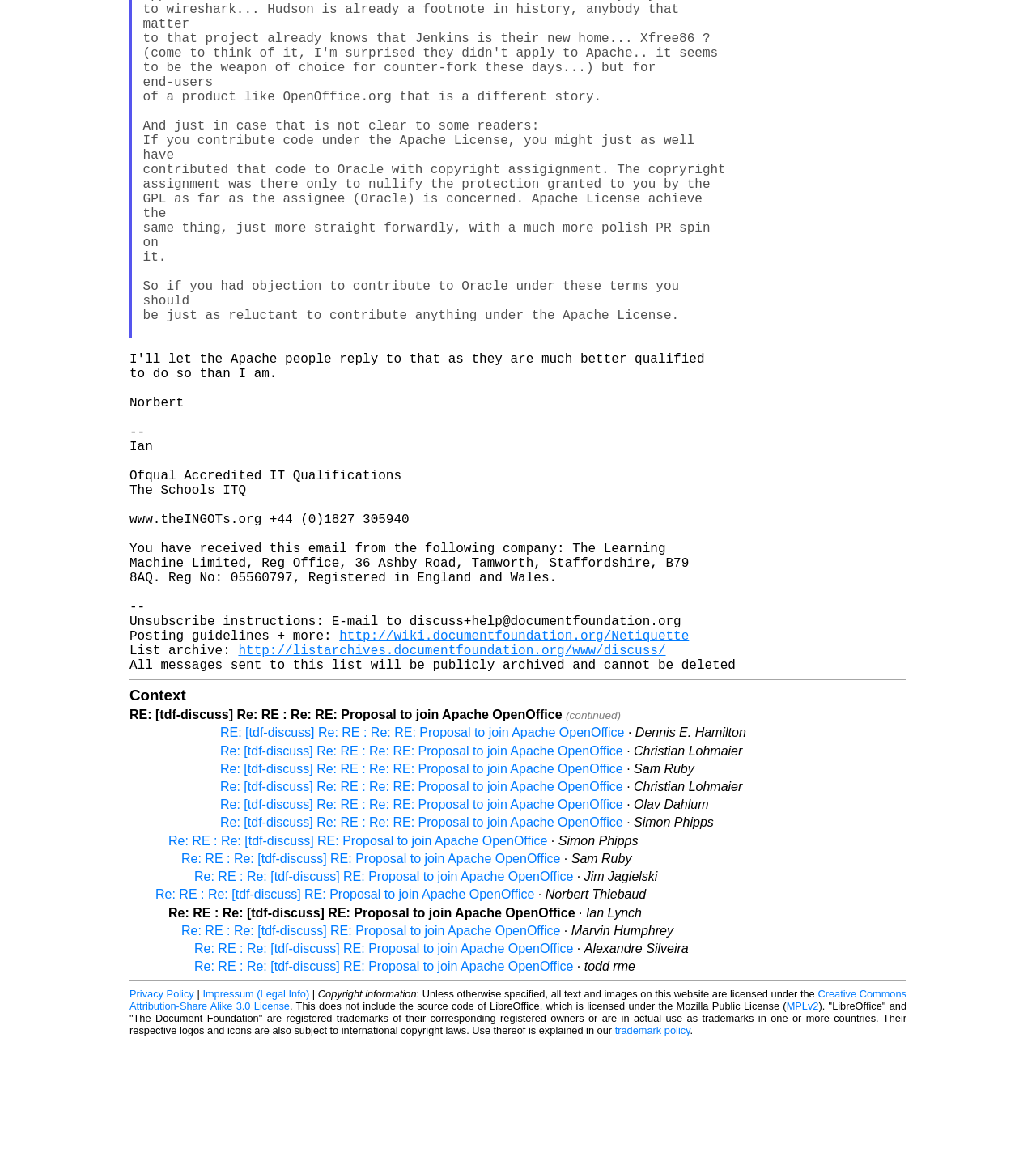Respond with a single word or phrase:
Who is the author of the first message?

Dennis E. Hamilton